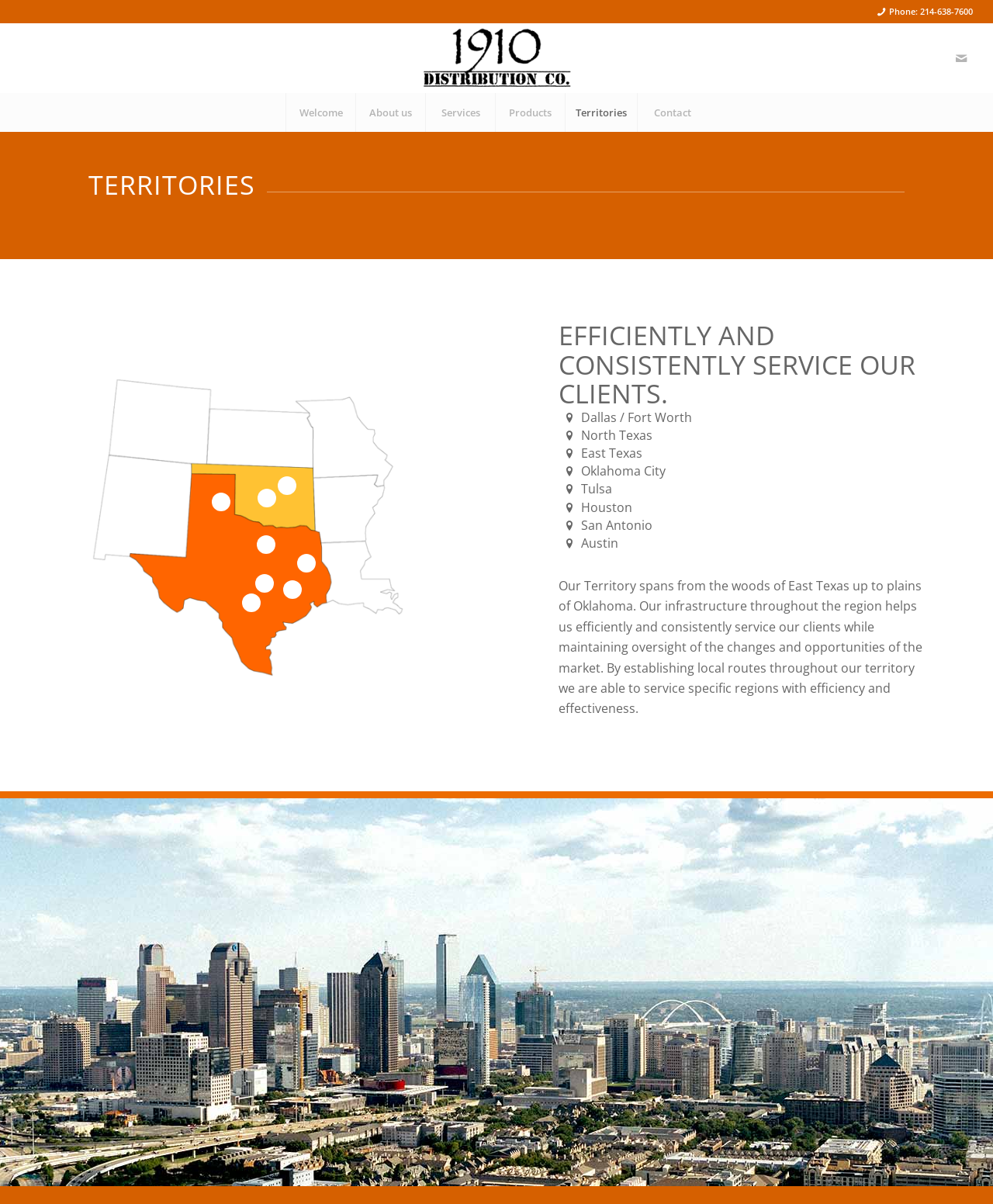Please locate the bounding box coordinates of the element's region that needs to be clicked to follow the instruction: "Click the 'Contact' menu item". The bounding box coordinates should be provided as four float numbers between 0 and 1, i.e., [left, top, right, bottom].

[0.642, 0.077, 0.712, 0.11]